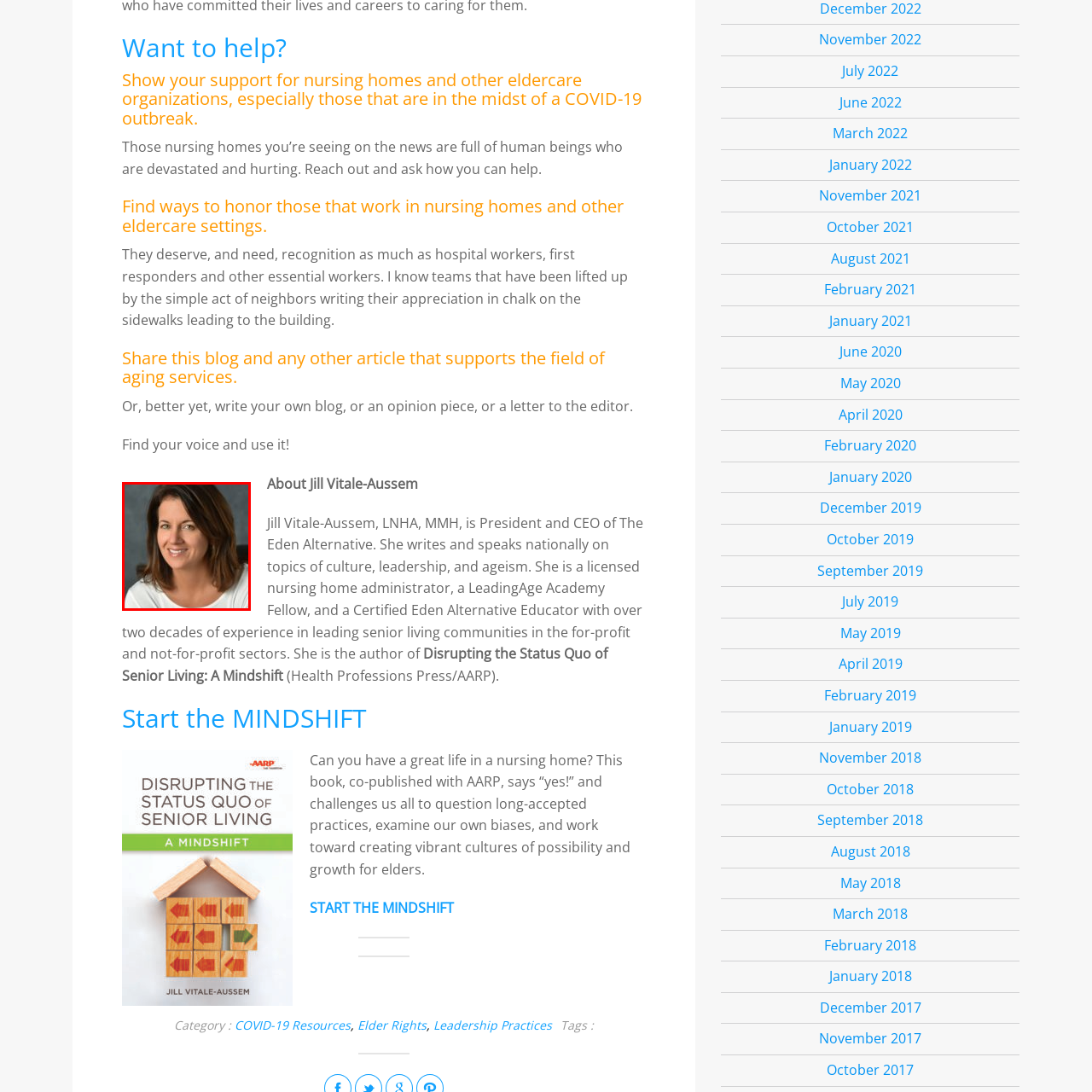Please review the portion of the image contained within the red boundary and provide a detailed answer to the subsequent question, referencing the image: How many decades of experience does Jill Vitale-Aussem have?

The caption states that Jill Vitale-Aussem has over two decades of experience in leading senior living communities, which provides the answer to this question.